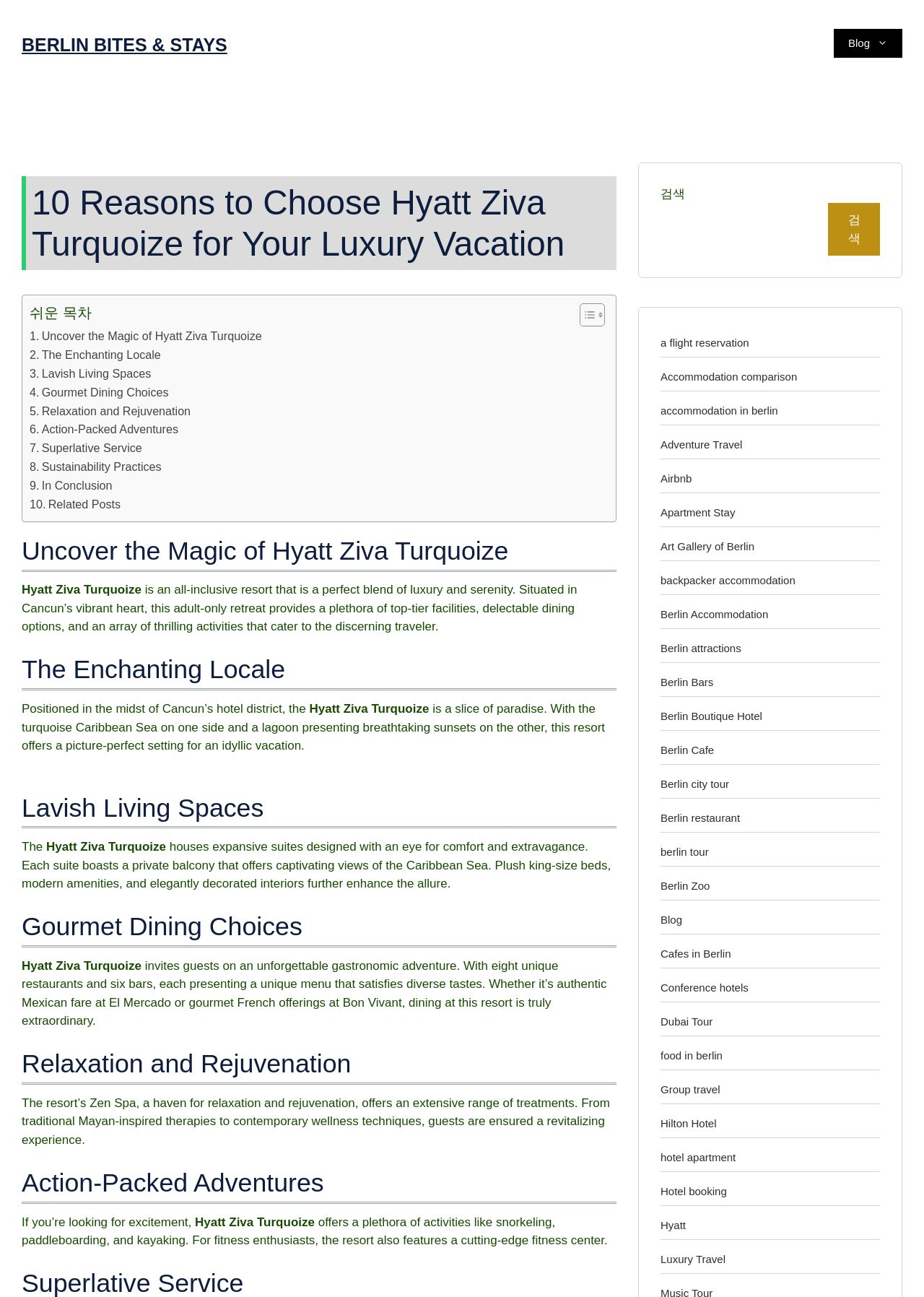Indicate the bounding box coordinates of the element that needs to be clicked to satisfy the following instruction: "Click on the 'Toggle Table of Content' link". The coordinates should be four float numbers between 0 and 1, i.e., [left, top, right, bottom].

[0.616, 0.233, 0.651, 0.252]